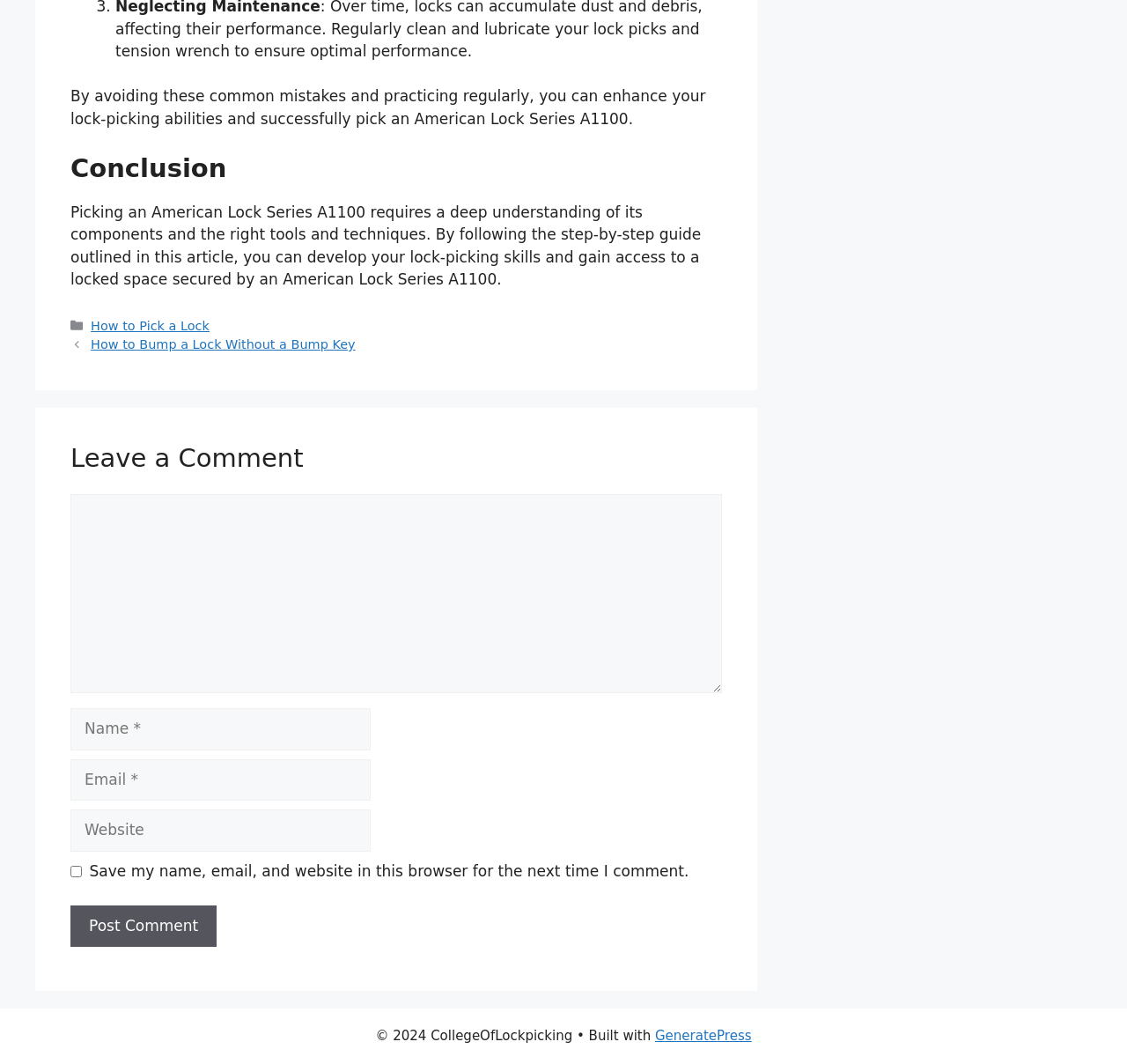Please identify the bounding box coordinates for the region that you need to click to follow this instruction: "Click the 'GeneratePress' link".

[0.581, 0.966, 0.667, 0.981]